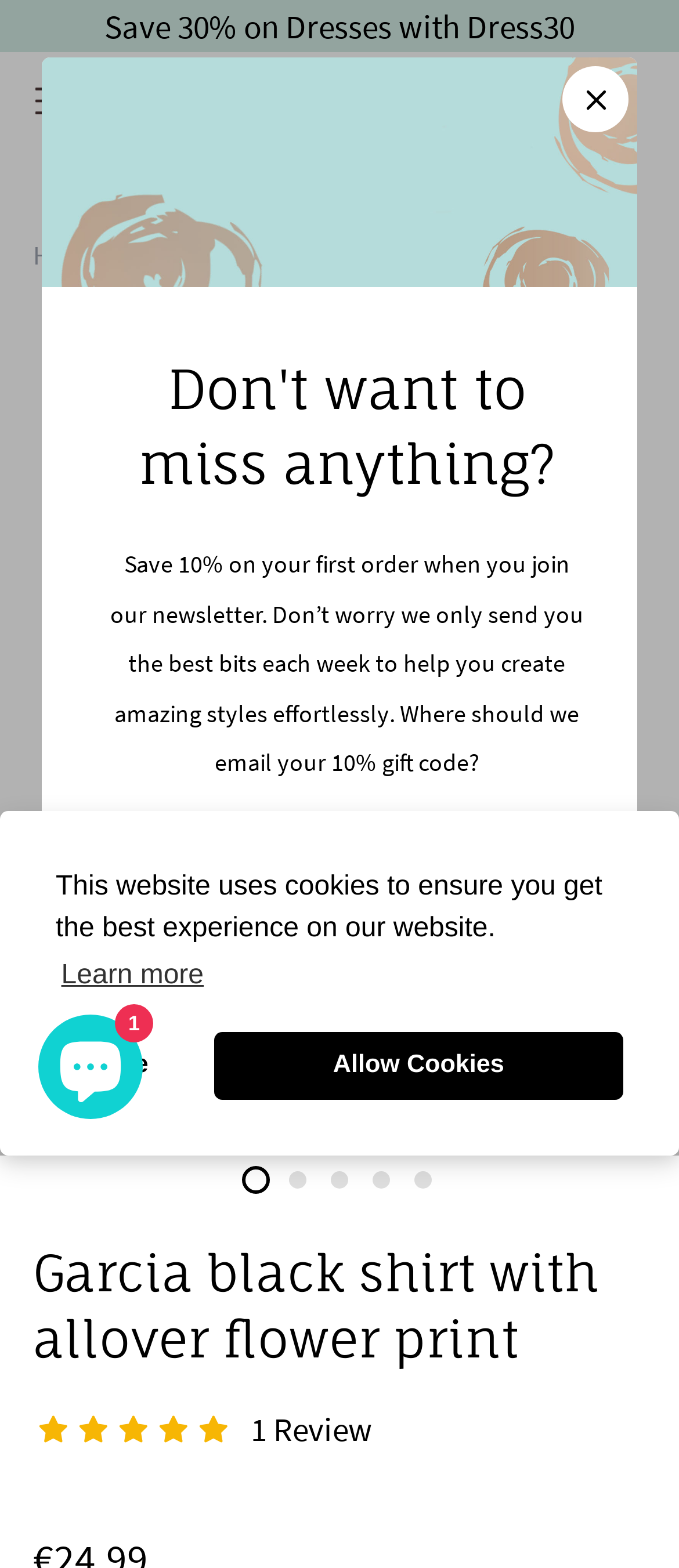Please determine the bounding box coordinates for the UI element described as: "parent_node: Home".

[0.849, 0.597, 0.951, 0.642]